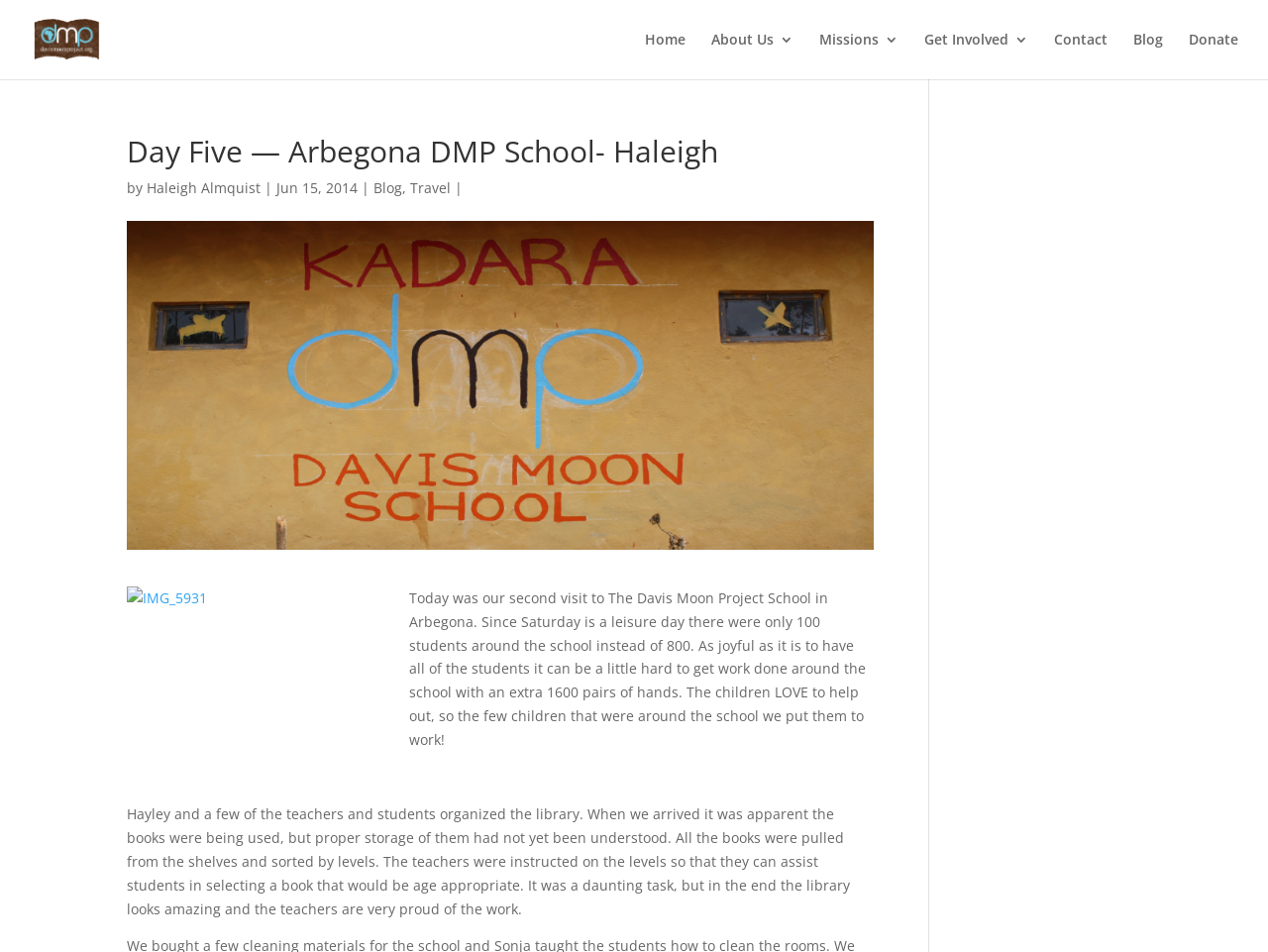Please examine the image and answer the question with a detailed explanation:
How many students were present at the school on the day of the visit?

I found the answer by reading the article, which states 'Since Saturday is a leisure day there were only 100 students around the school instead of 800.' This implies that there were 100 students present on the day of the visit.